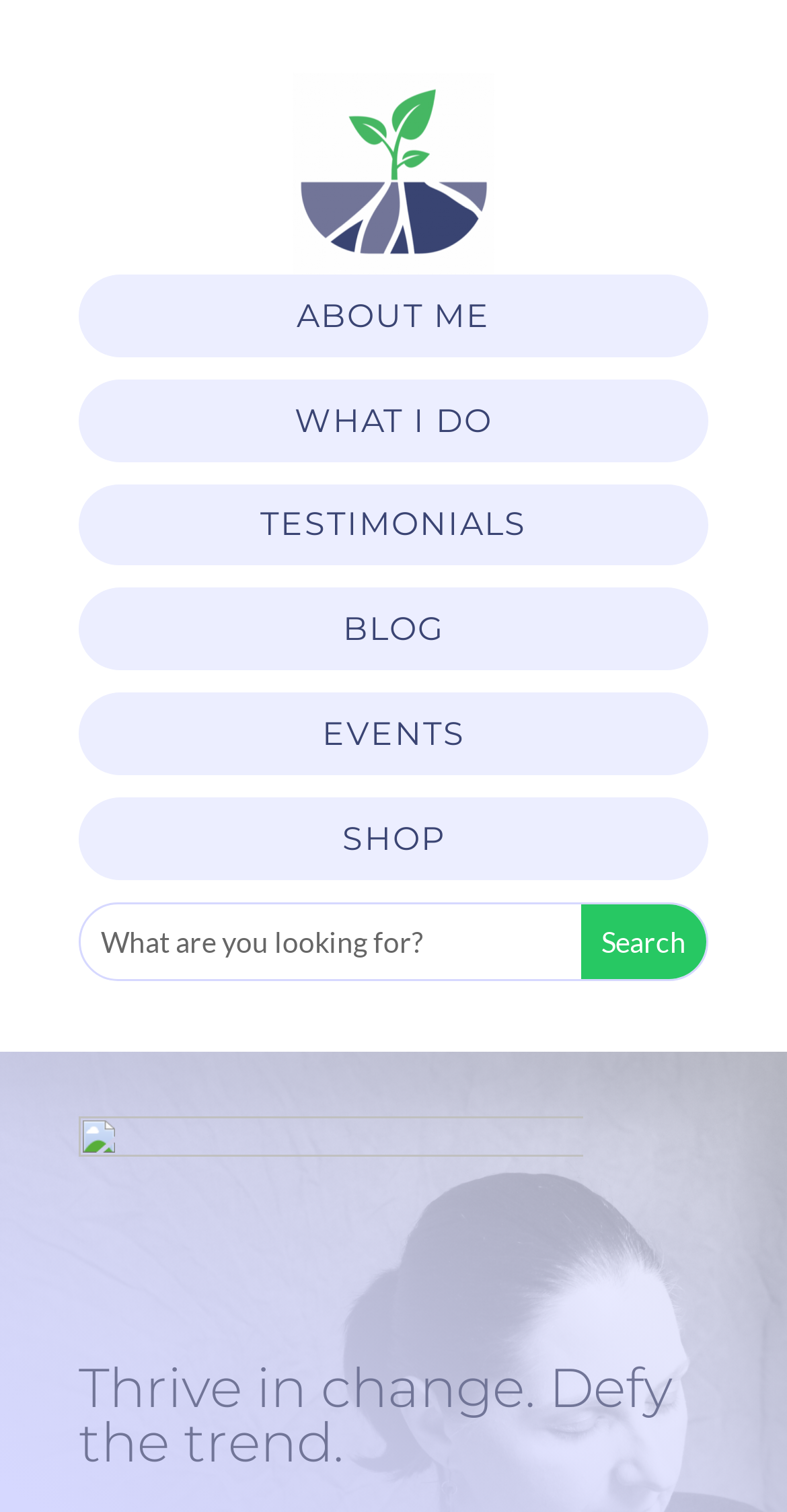Given the element description, predict the bounding box coordinates in the format (top-left x, top-left y, bottom-right x, bottom-right y). Make sure all values are between 0 and 1. Here is the element description: About Me

[0.1, 0.182, 0.9, 0.236]